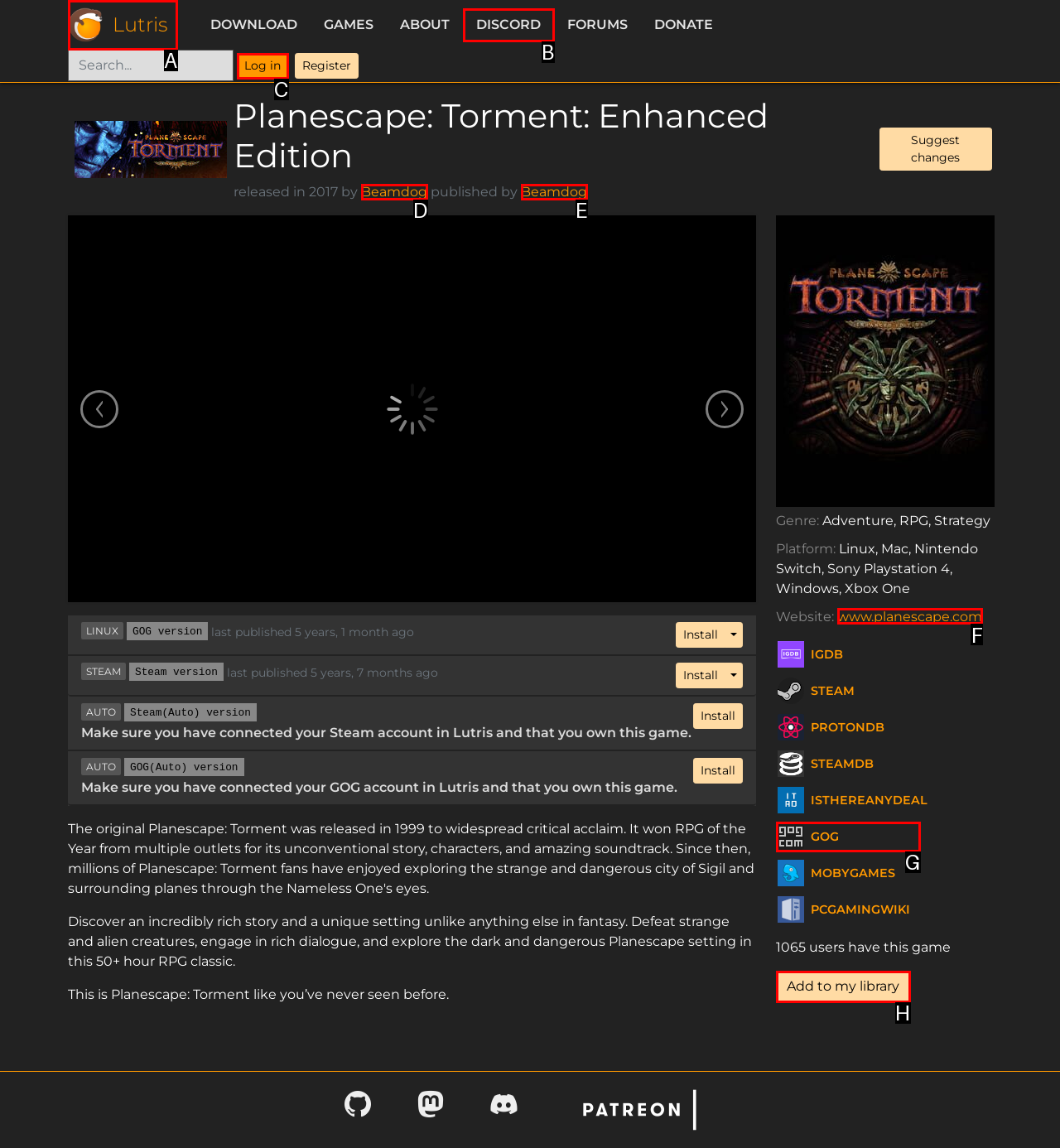Choose the HTML element that should be clicked to achieve this task: Visit the game's website
Respond with the letter of the correct choice.

F